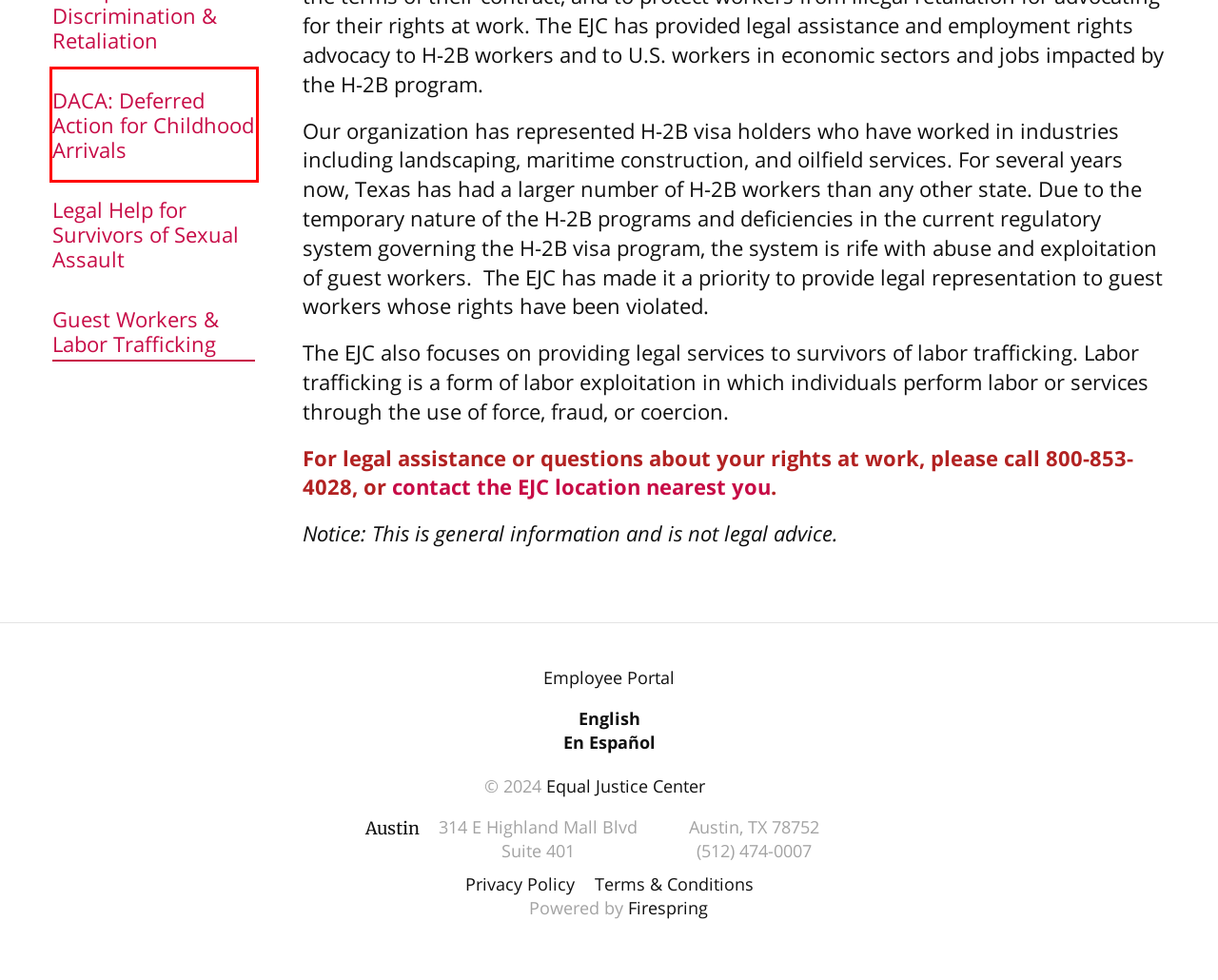Examine the screenshot of the webpage, which includes a red bounding box around an element. Choose the best matching webpage description for the page that will be displayed after clicking the element inside the red bounding box. Here are the candidates:
A. Log In
B. Donate to EJC : Take Action : Equal Justice Center
C. Contact Us : About Us : Equal Justice Center
D. Transnational Worker Rights Clinic : What We Do : Equal Justice Center
E. Our Mission : About Us : Equal Justice Center
F. Equal Justice for Low-Income Workers, Families, & Communities | Texas
G. DACA: Deferred Action for Childhood Arrivals : Get Legal Help or Info : Equal Justice Center
H. Legal Help for Survivors of Sexual Assault : Get Legal Help or Info : Equal Justice Center

G